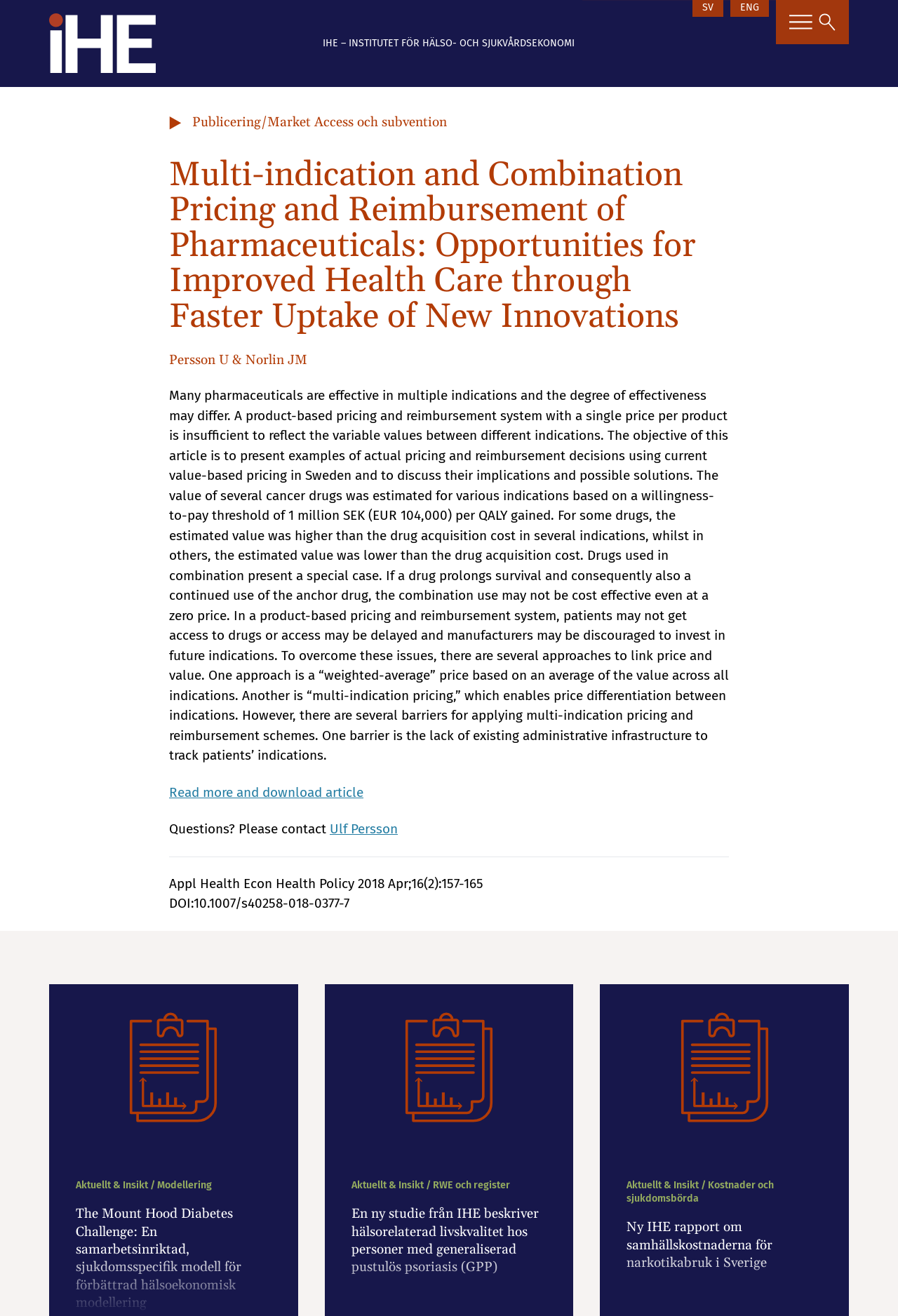Describe every aspect of the webpage comprehensively.

This webpage appears to be a research article or academic paper from the Institute of Health Economics (IHE) about pharmaceutical pricing and reimbursement. At the top left, there is a logo with a link and an image. Next to it, the title "IHE – INSTITUTET FÖR HÄLSO- OCH SJUKVÅRDSEKONOMI" is displayed. On the top right, there is a button with an image and headings for "Publicering" and "Market Access och subvention".

The main content of the webpage is an article with a heading "Multi-indication and Combination Pricing and Reimbursement of Pharmaceuticals: Opportunities for Improved Health Care through Faster Uptake of New Innovations". Below the heading, there are two more headings with the authors' names. The article's text discusses the limitations of product-based pricing and reimbursement systems and proposes alternative approaches to link price and value.

On the right side of the article, there is a link to "Read more and download article". Below the article, there is a separator line, followed by a section with contact information and a link to the author "Ulf Persson". The publication details "Appl Health Econ Health Policy 2018 Apr;16(2):157-165" and "DOI:10.1007/s40258-018-0377-7" are also displayed.

At the bottom of the page, there are three sections with headings, each accompanied by an image and a "fallback icon". These sections appear to be summaries or teasers for other research articles or studies, with topics including diabetes, psoriasis, and the social costs of drug abuse in Sweden.